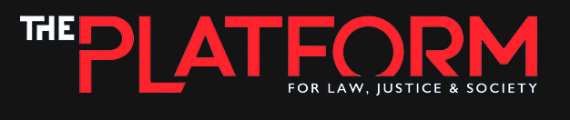What is the main title of the initiative?
Refer to the image and respond with a one-word or short-phrase answer.

THE PLATFORM